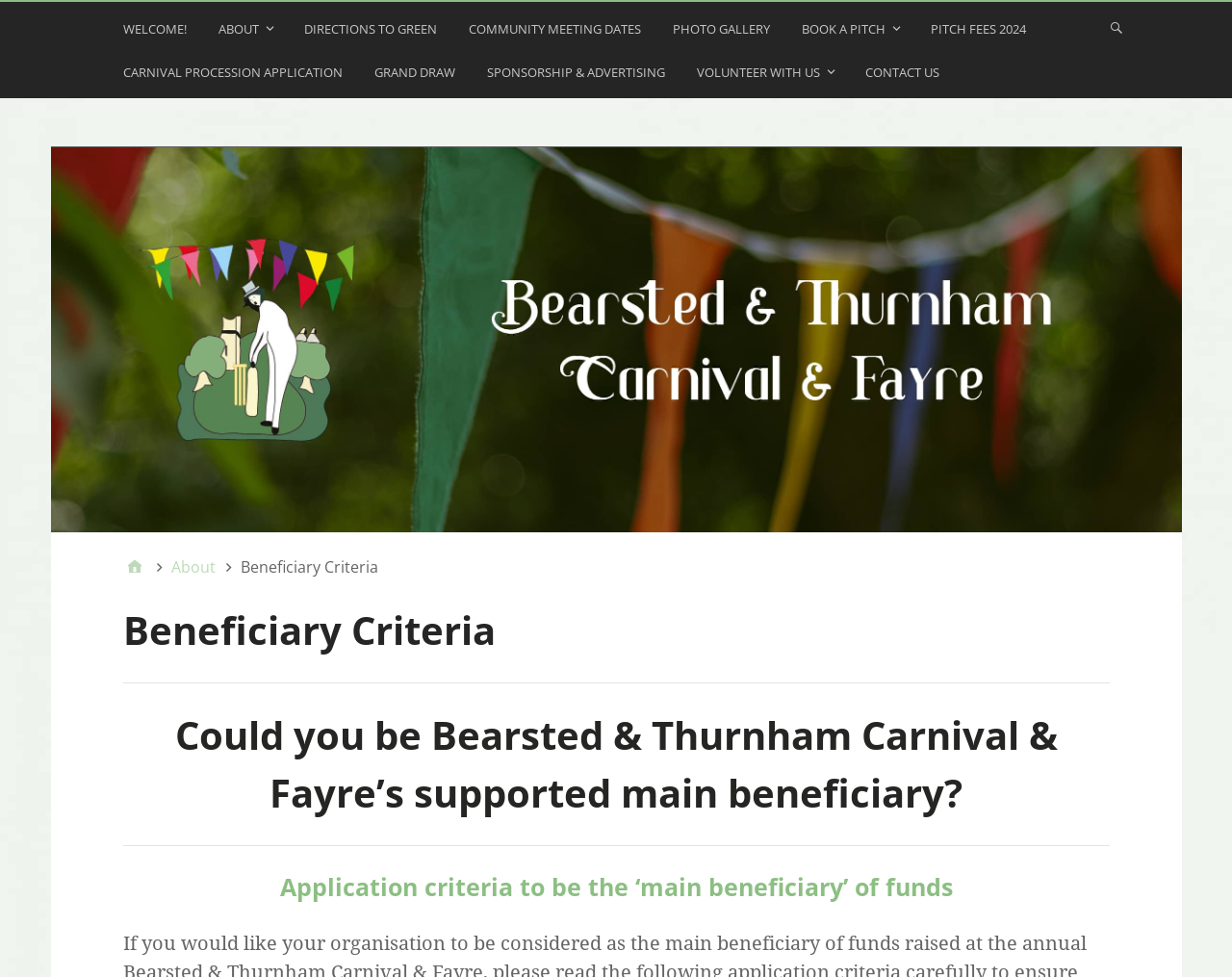Answer the question in one word or a short phrase:
What is the name of the event?

Bearsted Fayre